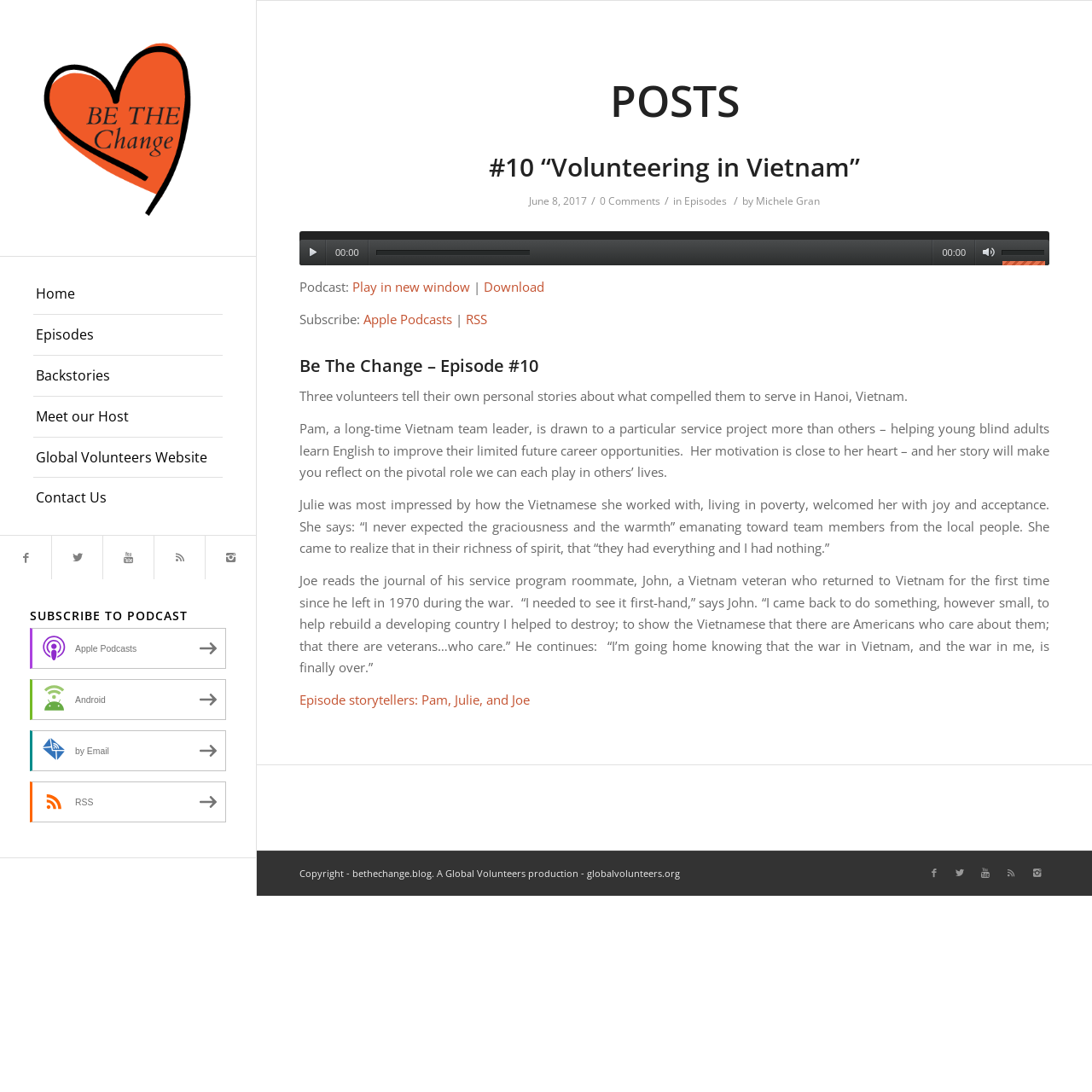What is the name of the podcast host?
Identify the answer in the screenshot and reply with a single word or phrase.

Michele Gran